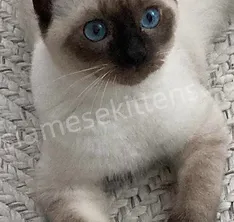Provide a one-word or brief phrase answer to the question:
What is the color of the kitten's body?

cream